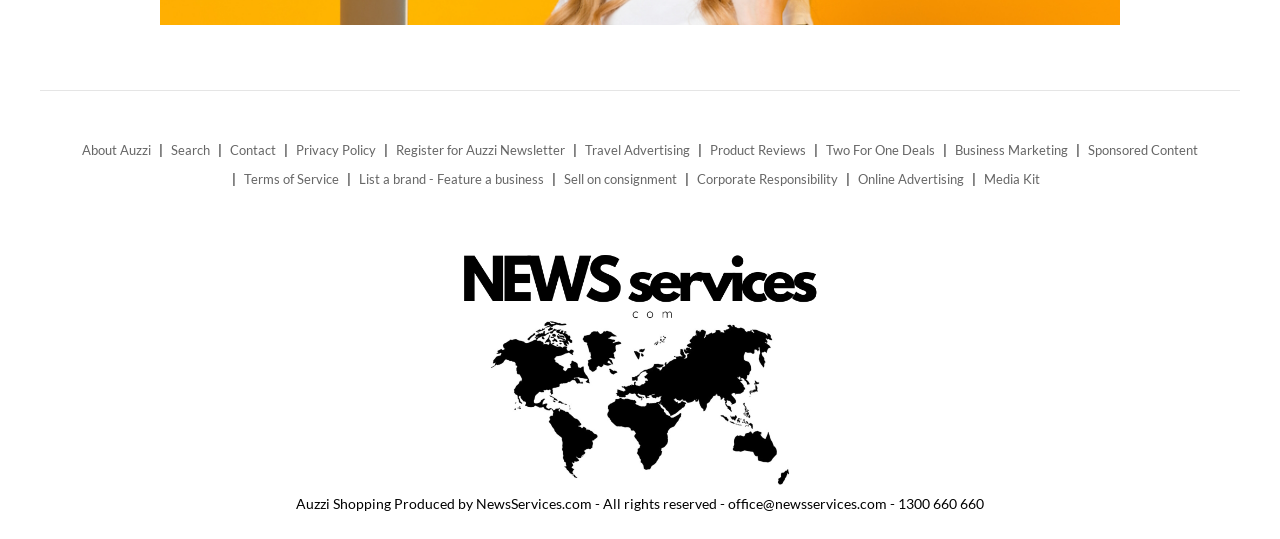Give a concise answer using only one word or phrase for this question:
What is the name of the company producing Auzzi Shopping?

NewsServices.com